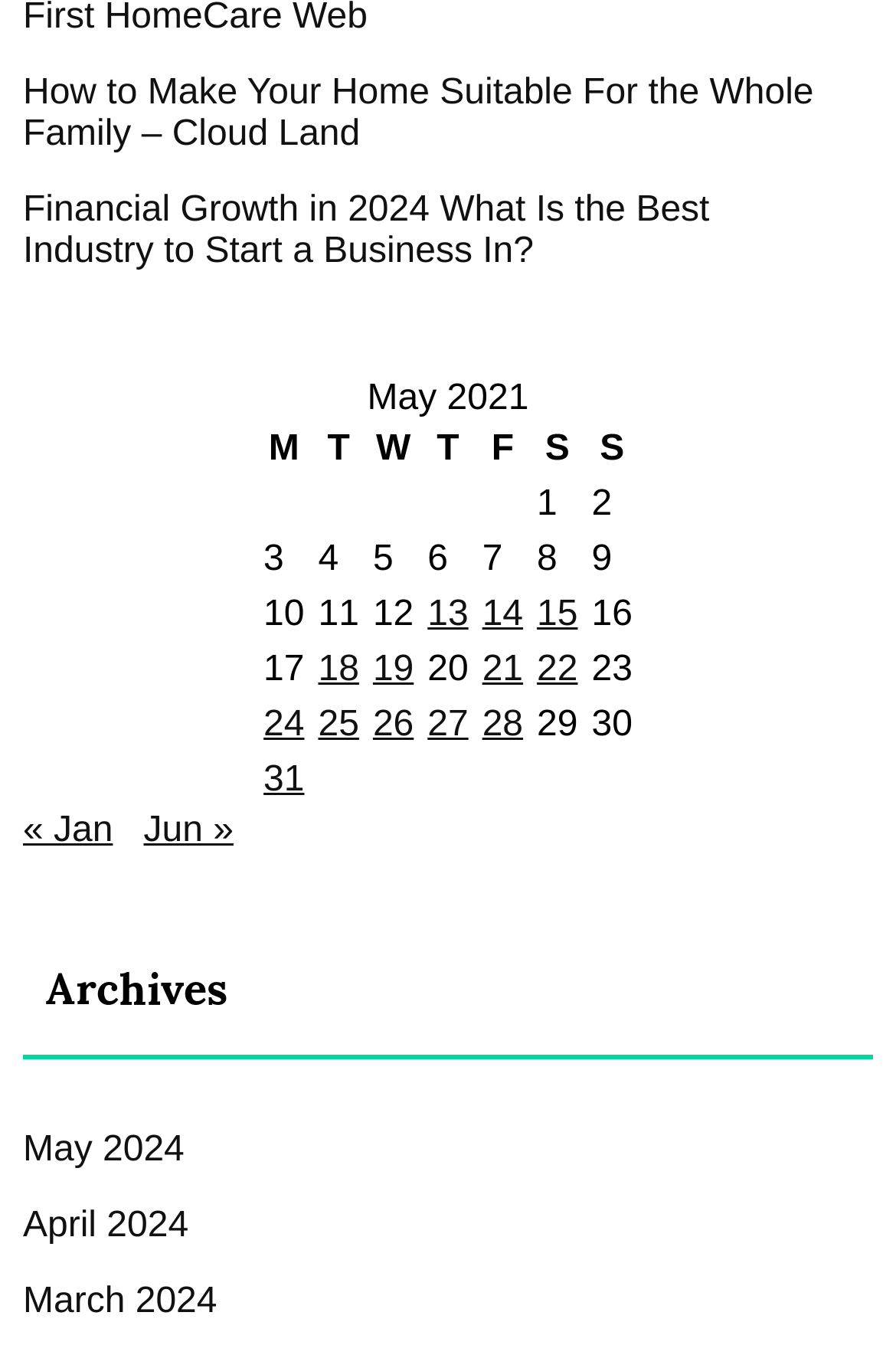Locate the bounding box coordinates of the element that needs to be clicked to carry out the instruction: "View posts published on May 13, 2021". The coordinates should be given as four float numbers ranging from 0 to 1, i.e., [left, top, right, bottom].

[0.477, 0.443, 0.523, 0.472]